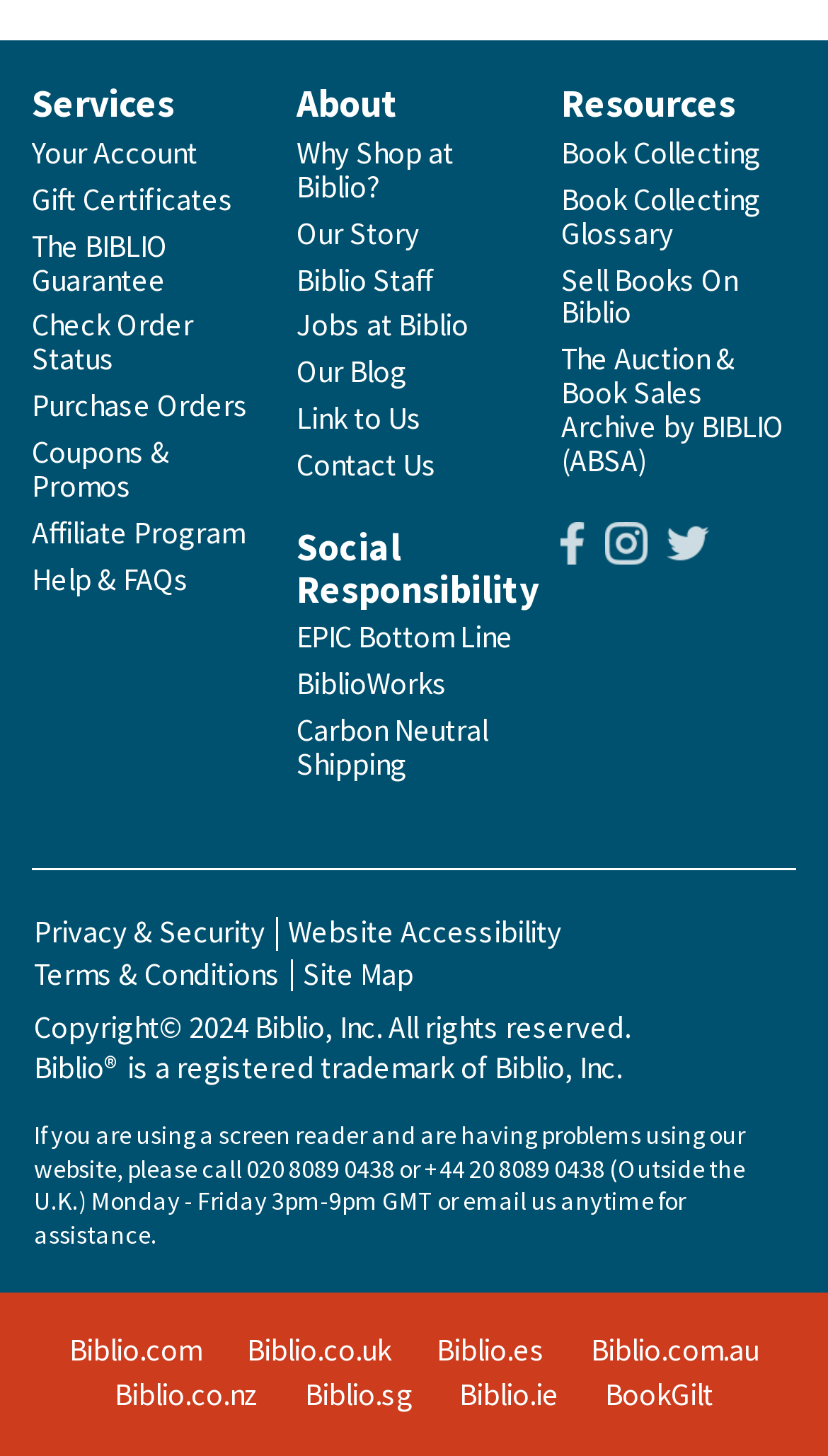Identify the bounding box coordinates of the region I need to click to complete this instruction: "Check order status".

[0.038, 0.211, 0.233, 0.26]